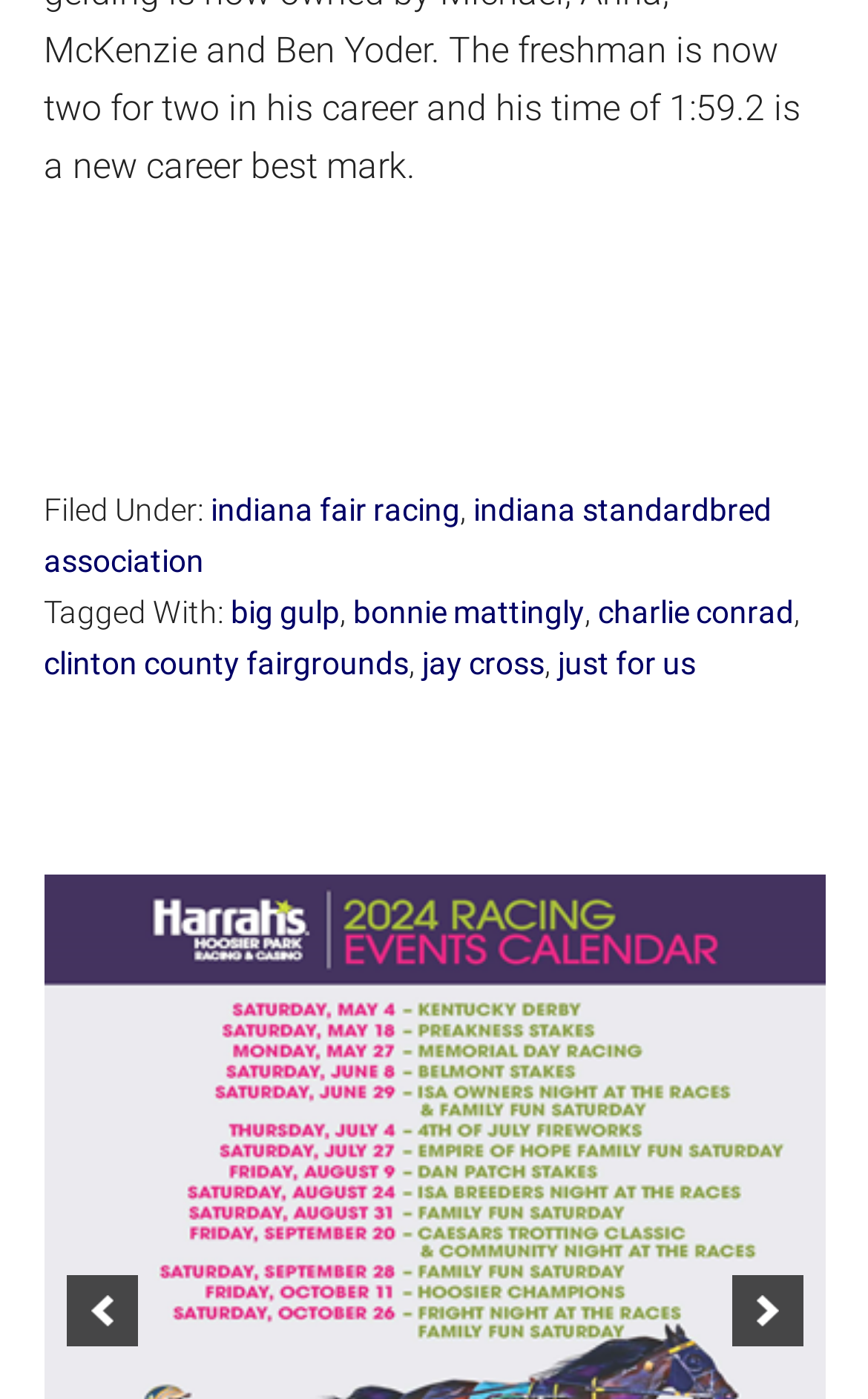Using the given element description, provide the bounding box coordinates (top-left x, top-left y, bottom-right x, bottom-right y) for the corresponding UI element in the screenshot: charlie conrad

[0.688, 0.425, 0.914, 0.45]